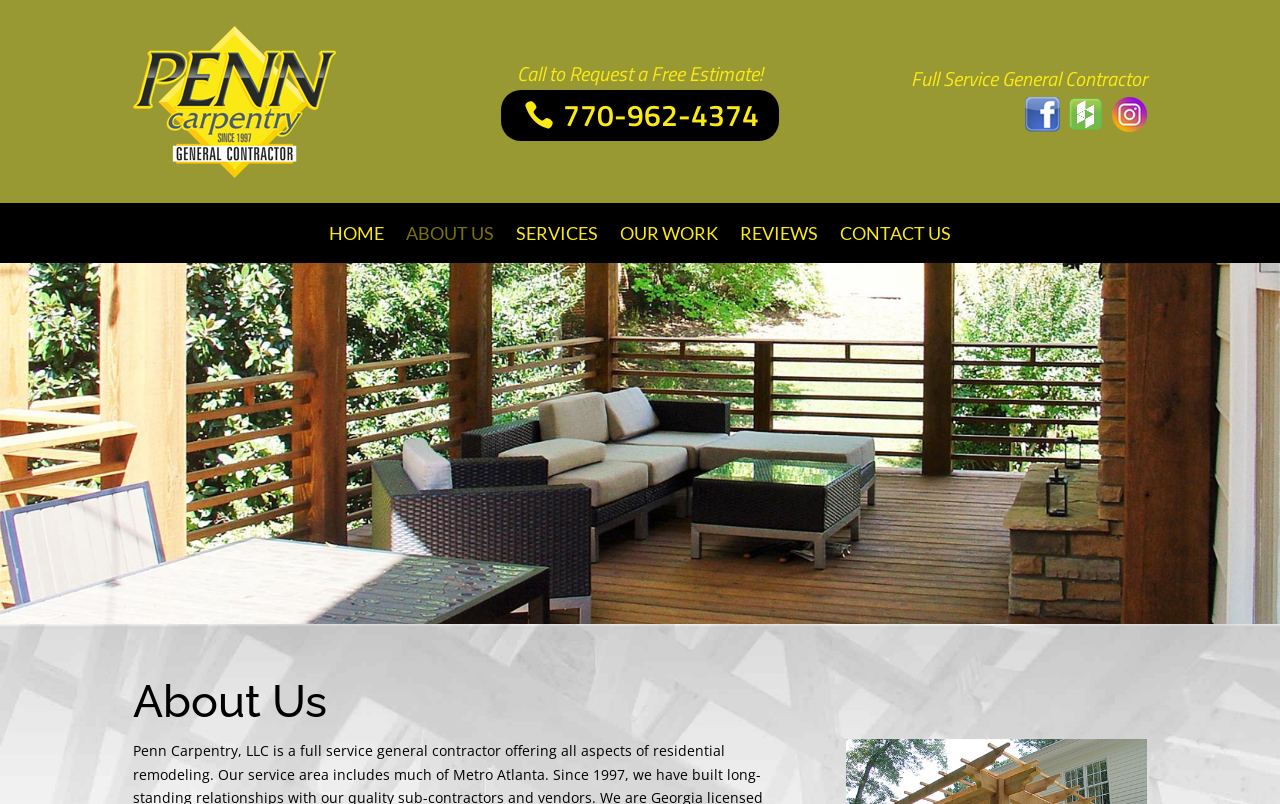Give a one-word or one-phrase response to the question:
What can you do on this webpage?

Request a Free Estimate